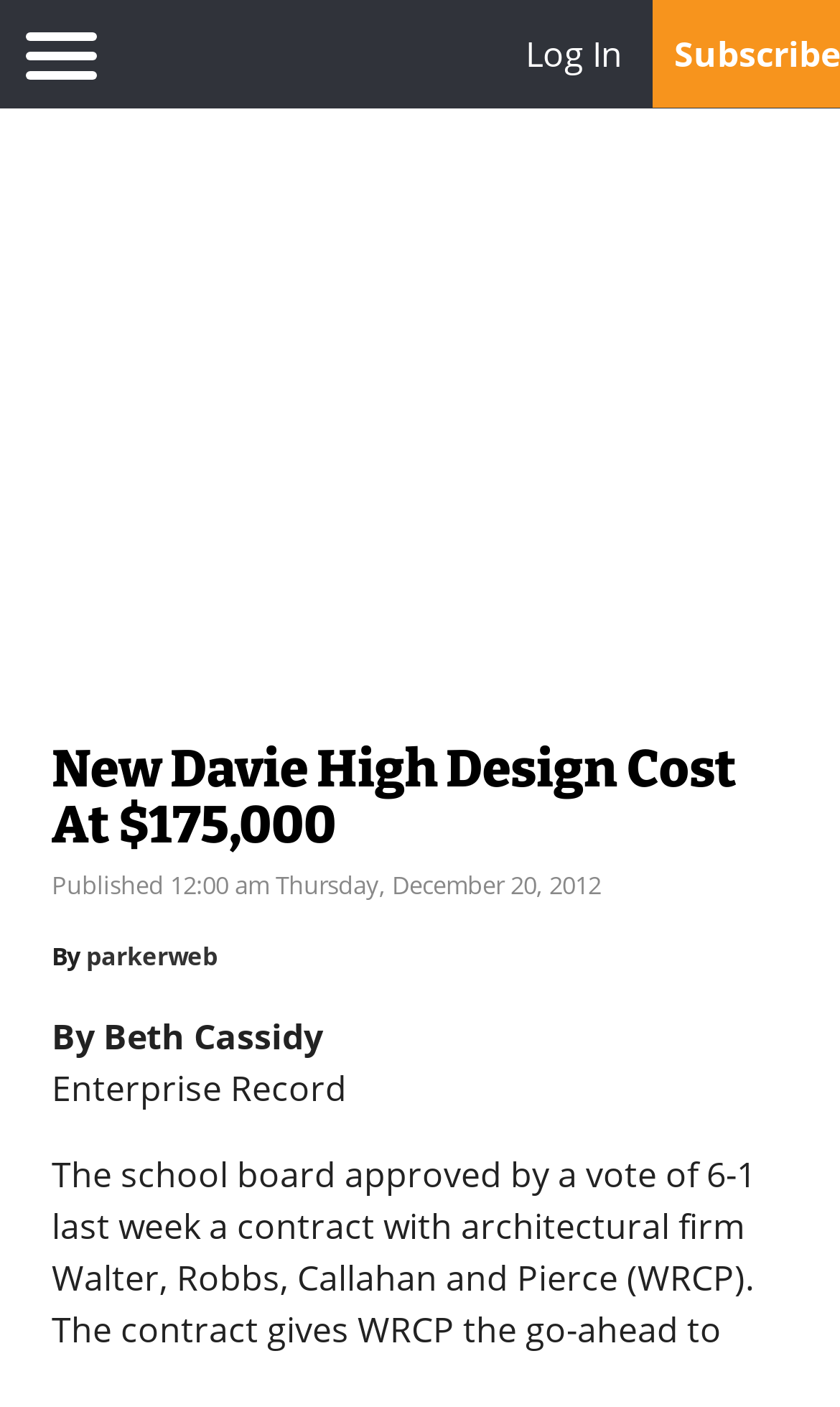Create a detailed narrative describing the layout and content of the webpage.

The webpage appears to be a news article from the Davie County Enterprise Record. At the top right corner, there is a "Log In" link. Below it, on the top left side, there is an unchecked checkbox. 

The main content of the webpage is a news article with a heading "New Davie High Design Cost At $175,000" that spans across the top of the page. Below the heading, there is a publication date and time "Published 12:00 am Thursday, December 20, 2012". 

The article is written by Beth Cassidy, as indicated by the text "By Beth Cassidy" which is positioned below the publication date. The author's affiliation, "Enterprise Record", is mentioned right below the author's name. 

There is also a mention of "parkerweb" as a link, which is placed next to the word "By" and is likely related to the author or publication.